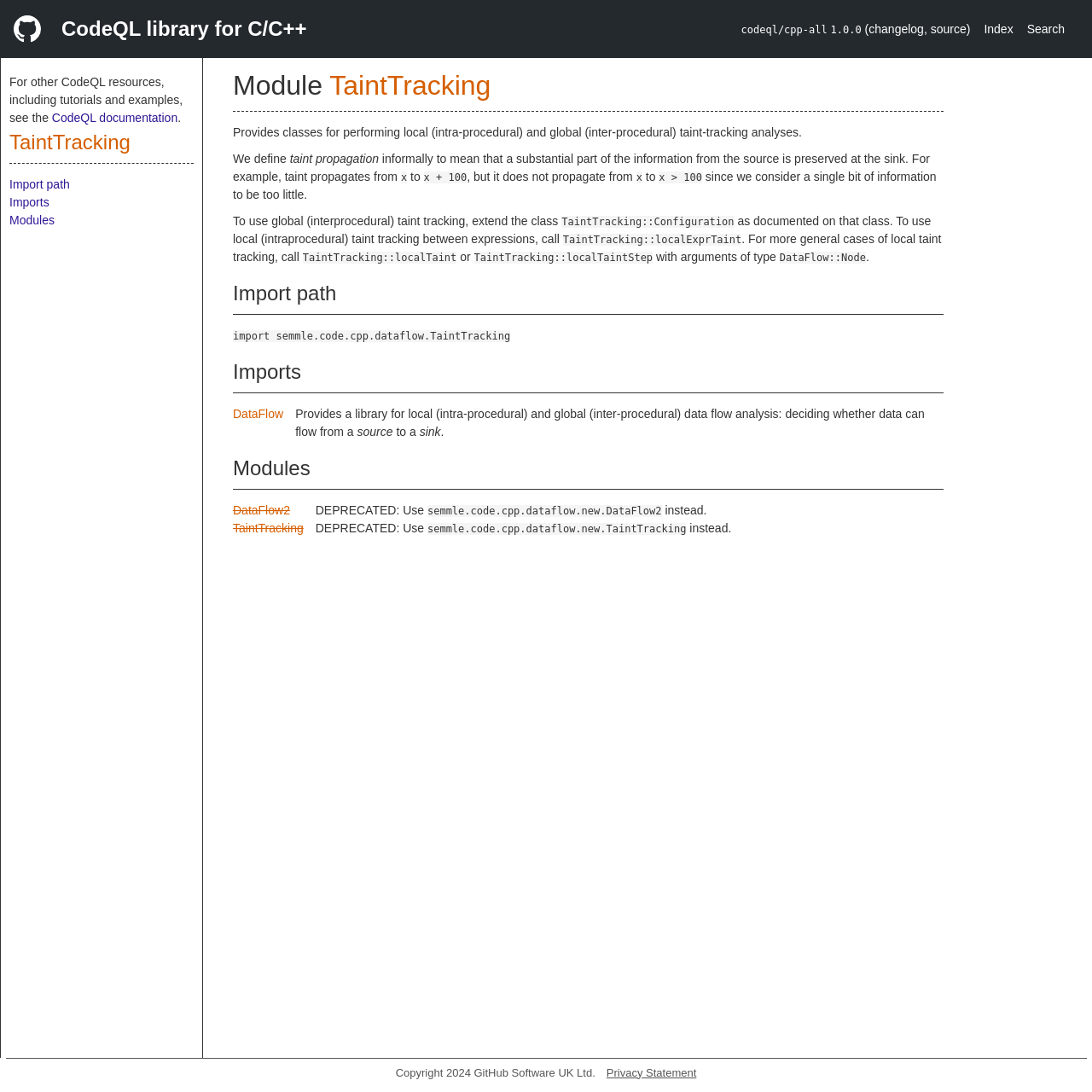What is the import path for the TaintTracking module?
Look at the image and answer the question using a single word or phrase.

import semmle.code.cpp.dataflow.TaintTracking